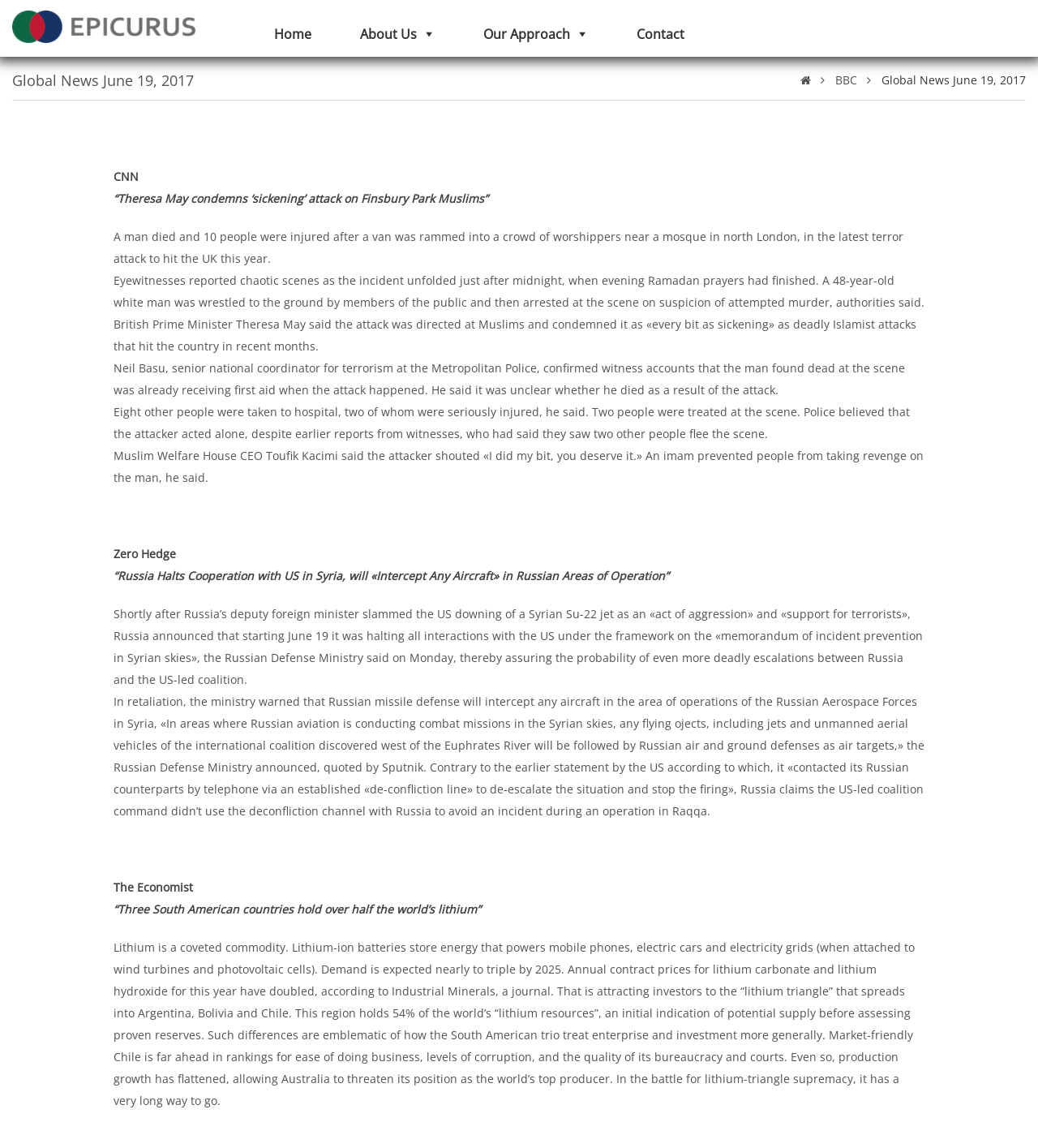What is the name of the website?
Give a single word or phrase answer based on the content of the image.

Global News